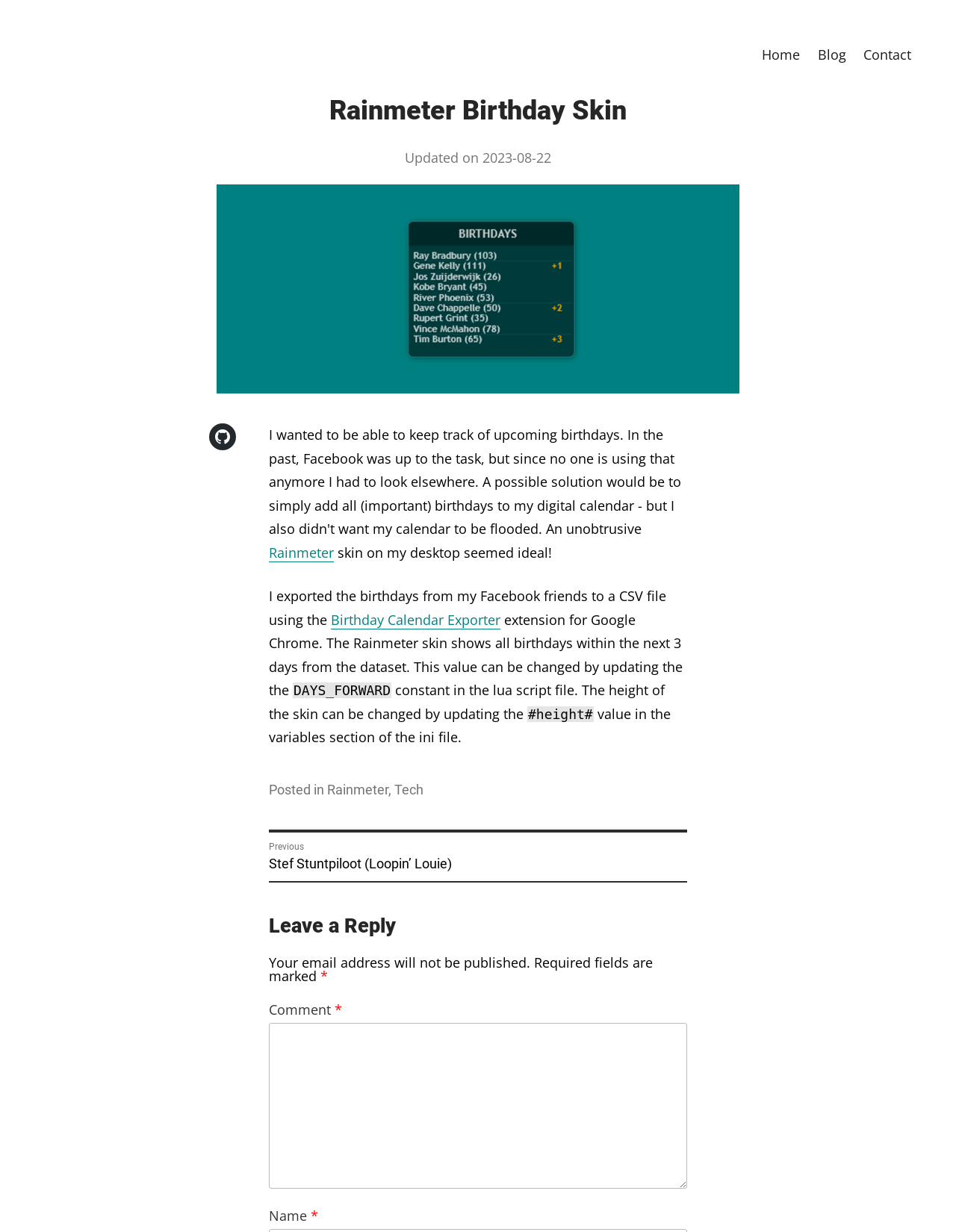Please determine the bounding box coordinates of the element's region to click for the following instruction: "visit blog".

[0.846, 0.03, 0.894, 0.059]